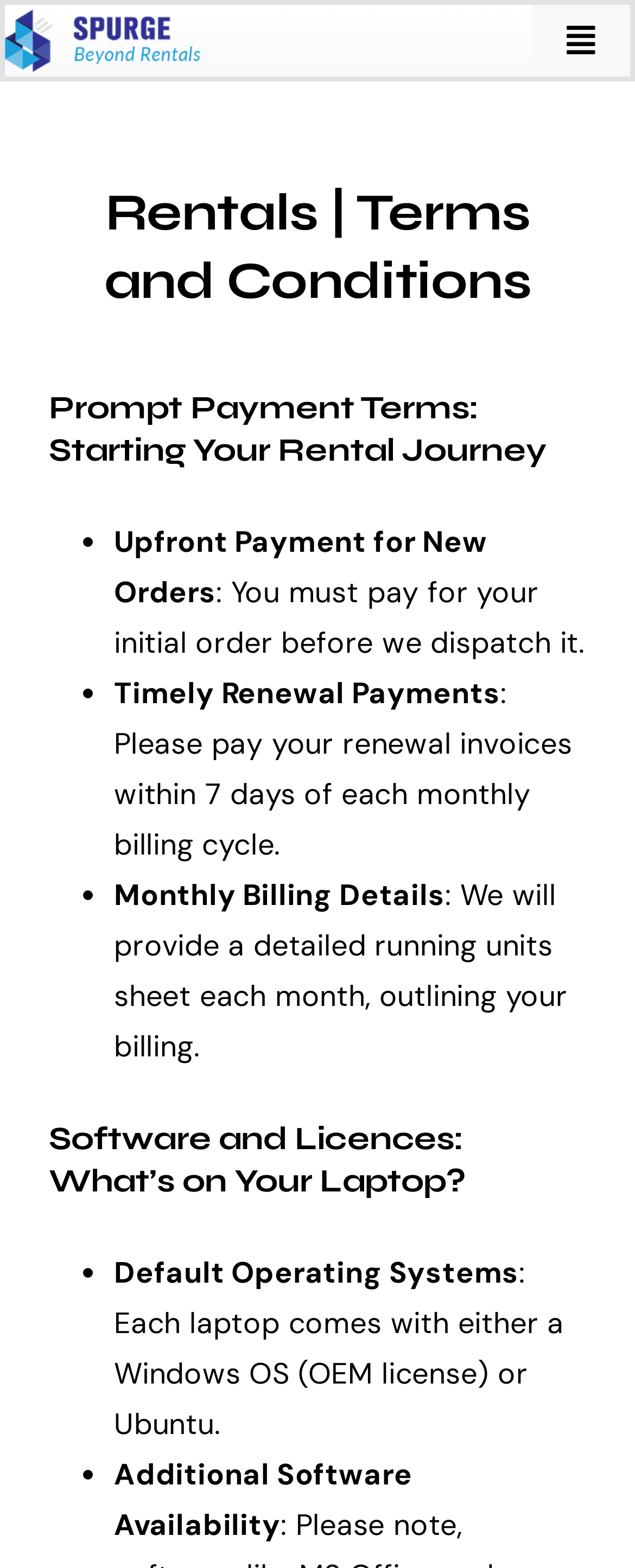Find the bounding box coordinates for the element that must be clicked to complete the instruction: "Toggle the main menu". The coordinates should be four float numbers between 0 and 1, indicated as [left, top, right, bottom].

[0.838, 0.003, 0.992, 0.049]